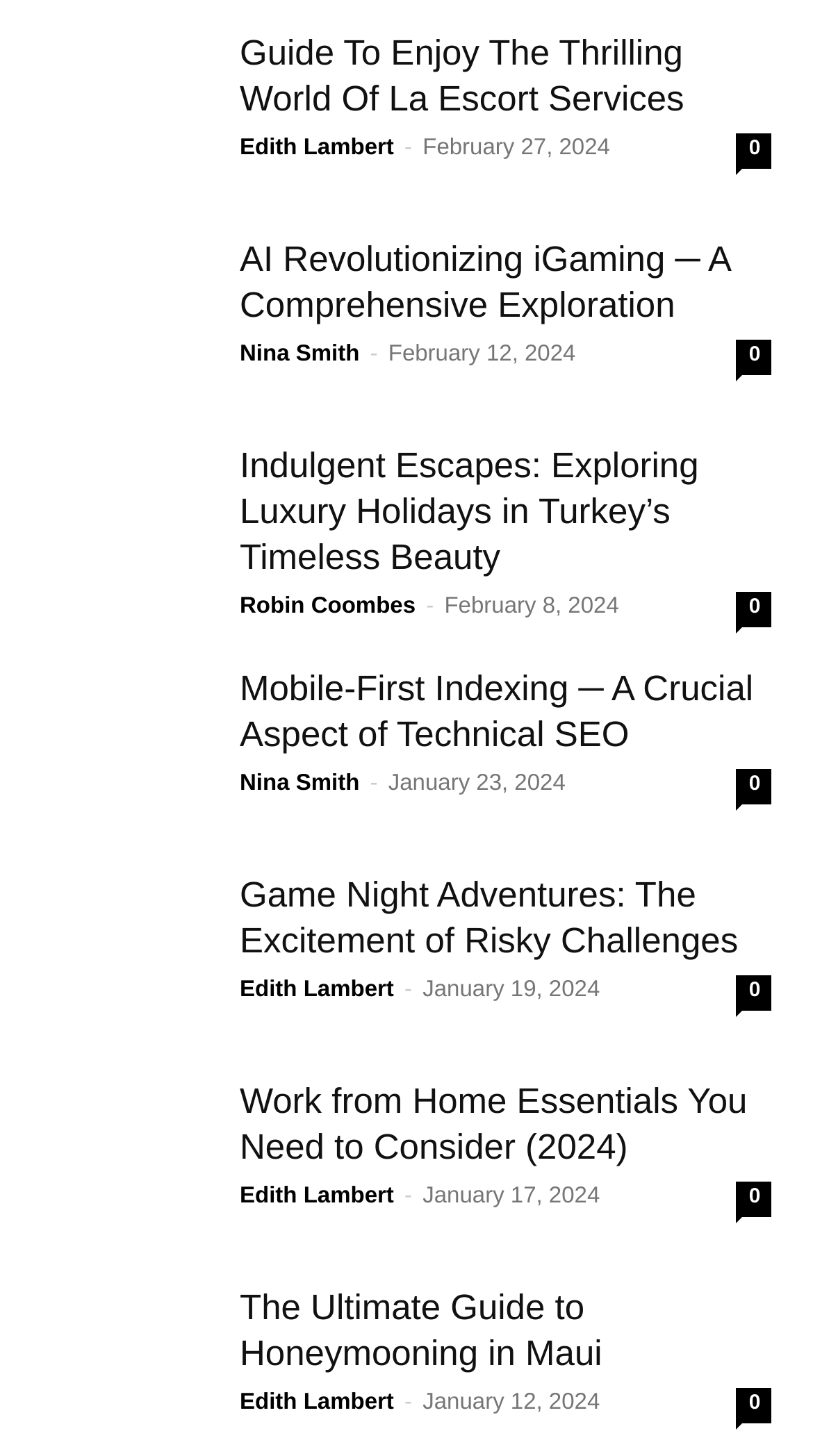Find the bounding box coordinates of the element I should click to carry out the following instruction: "View the article about AI revolutionizing iGaming".

[0.295, 0.162, 0.949, 0.225]